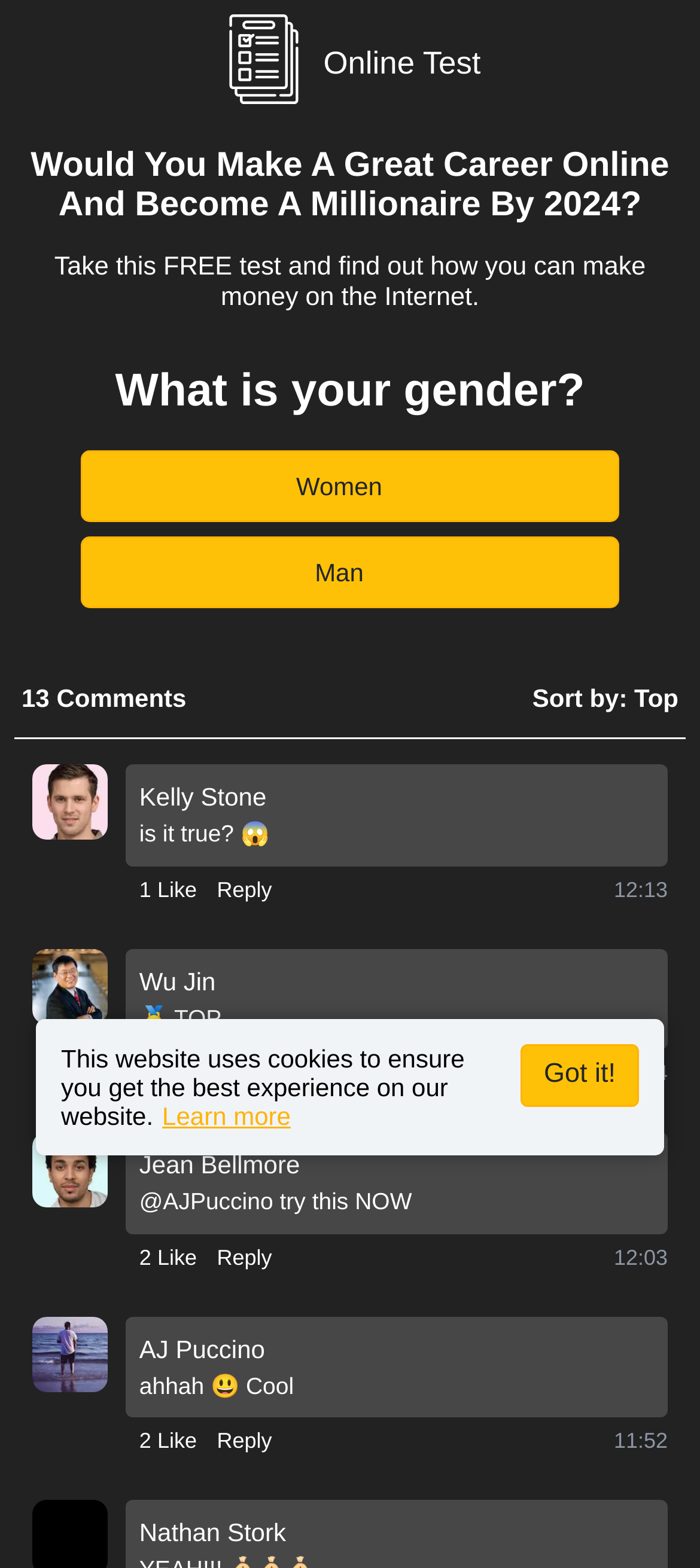What is the purpose of the 'Got it!' button?
Observe the image and answer the question with a one-word or short phrase response.

To accept cookies